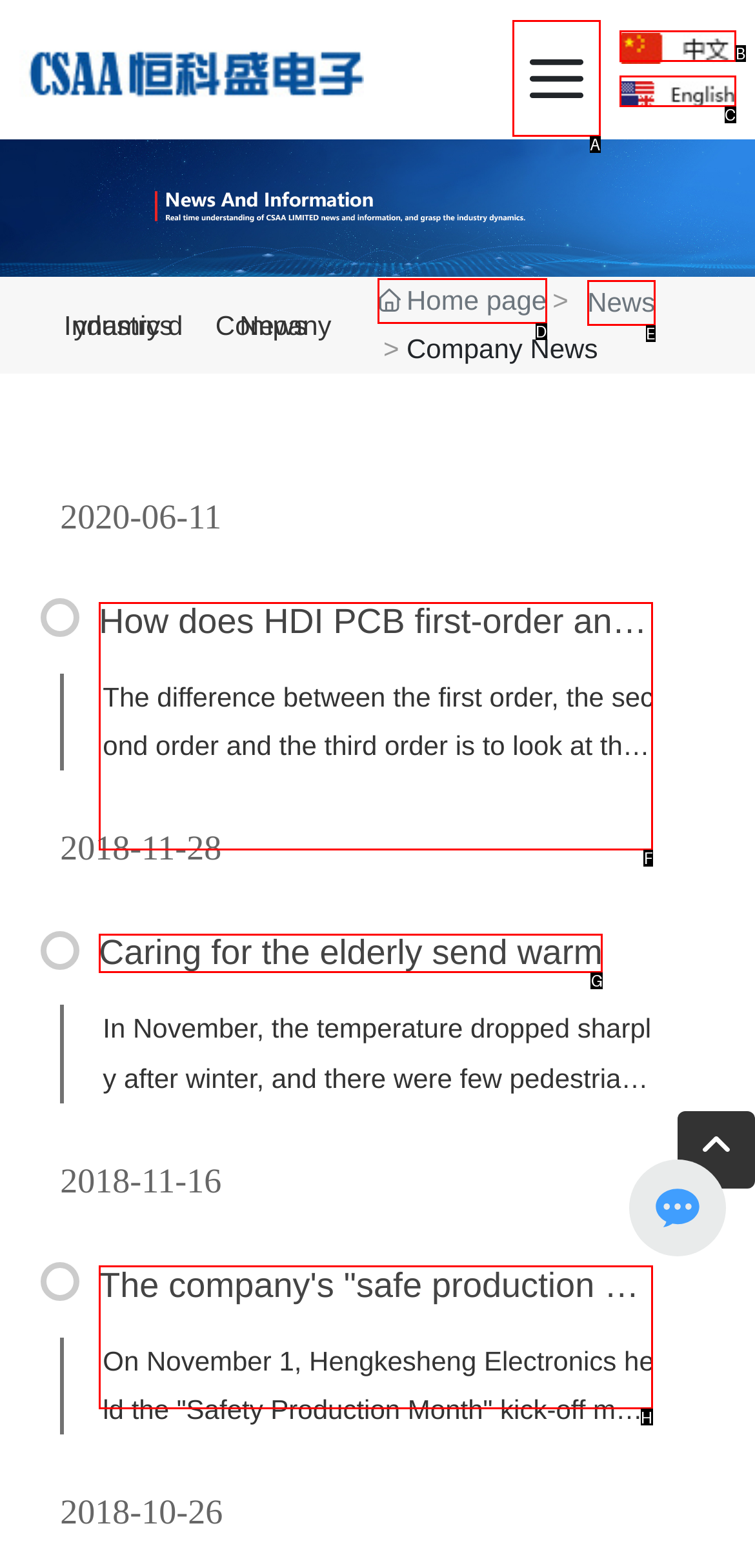Choose the HTML element that needs to be clicked for the given task: Browse the picture at the top-right corner Respond by giving the letter of the chosen option.

A